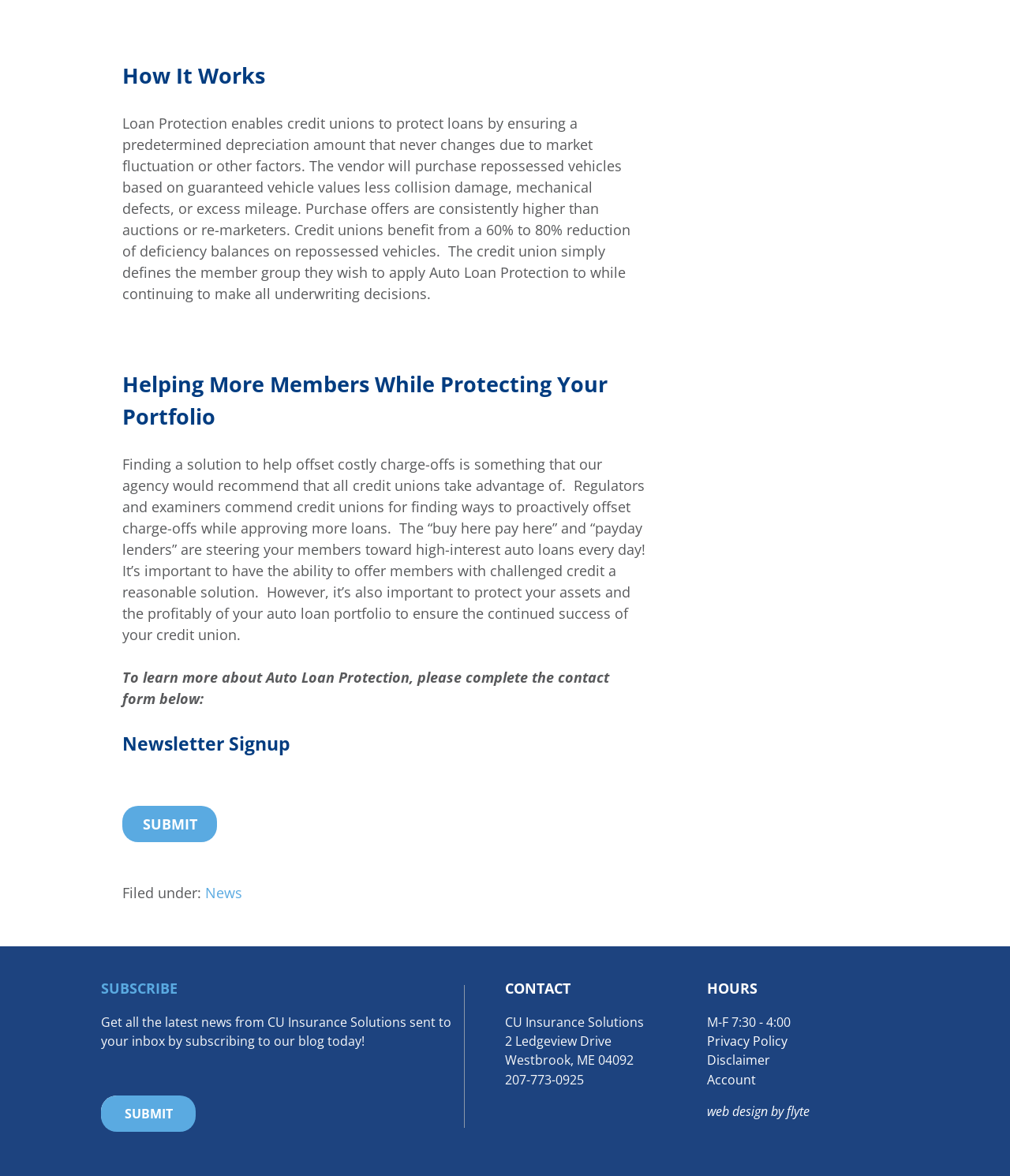Find the bounding box coordinates of the element to click in order to complete this instruction: "subscribe to the blog". The bounding box coordinates must be four float numbers between 0 and 1, denoted as [left, top, right, bottom].

[0.1, 0.931, 0.194, 0.962]